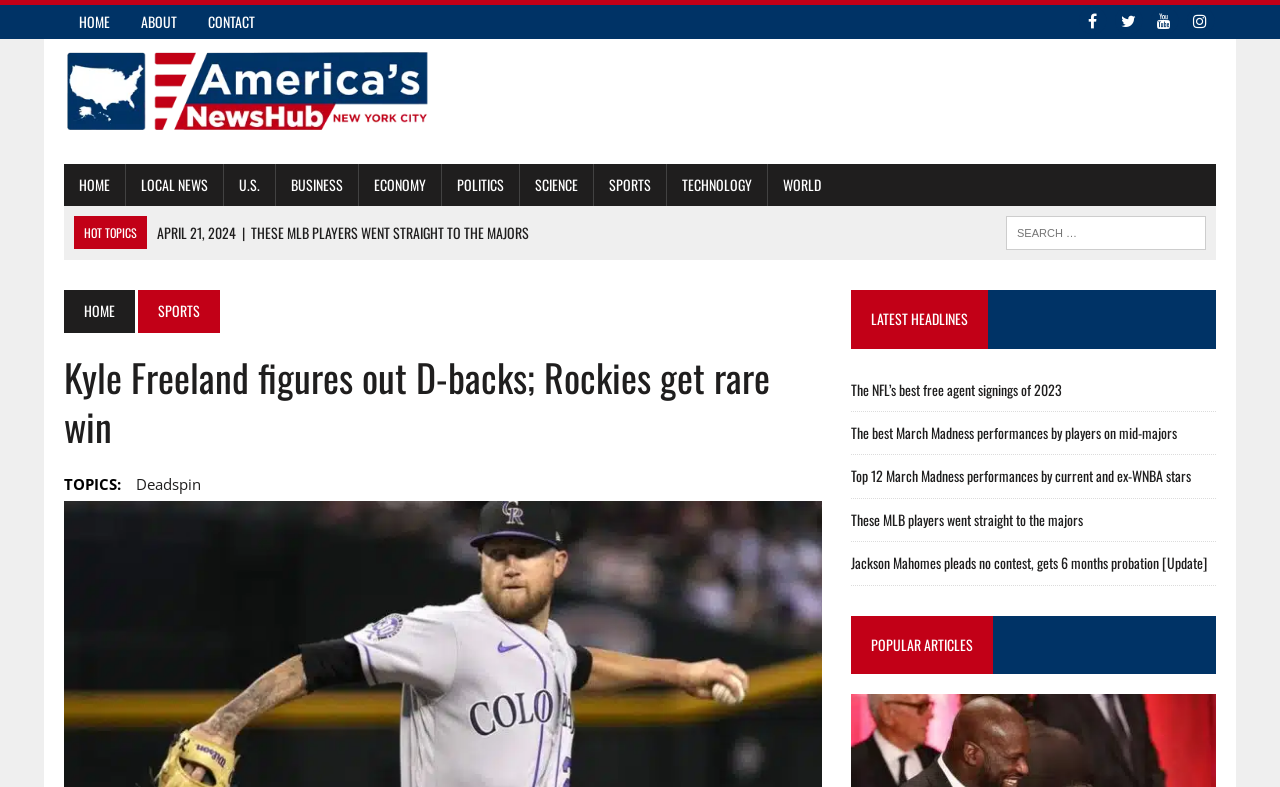Please determine the bounding box of the UI element that matches this description: Local News. The coordinates should be given as (top-left x, top-left y, bottom-right x, bottom-right y), with all values between 0 and 1.

[0.098, 0.208, 0.174, 0.262]